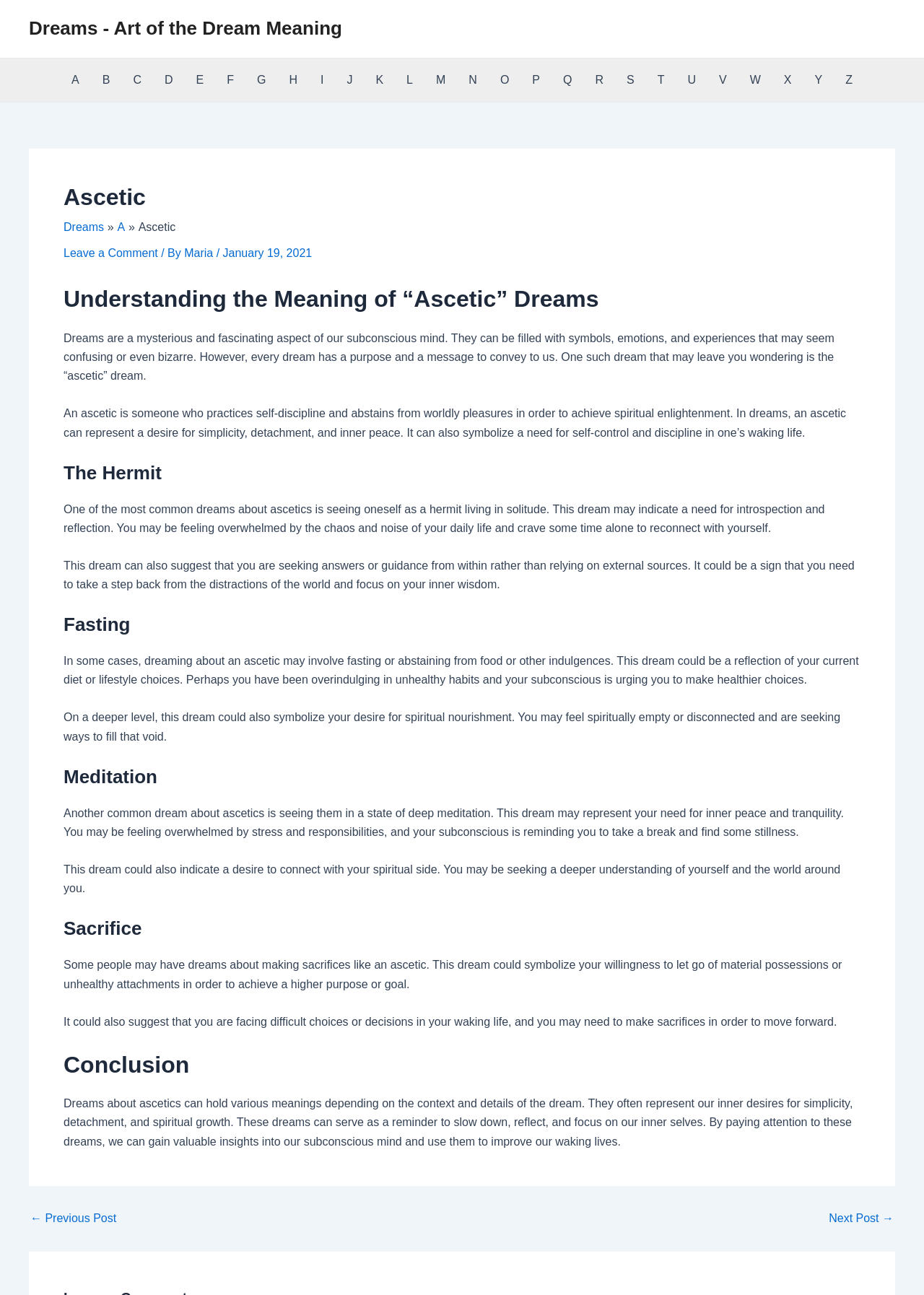Determine the bounding box coordinates of the clickable region to carry out the instruction: "Go to the next post".

[0.897, 0.937, 0.967, 0.946]